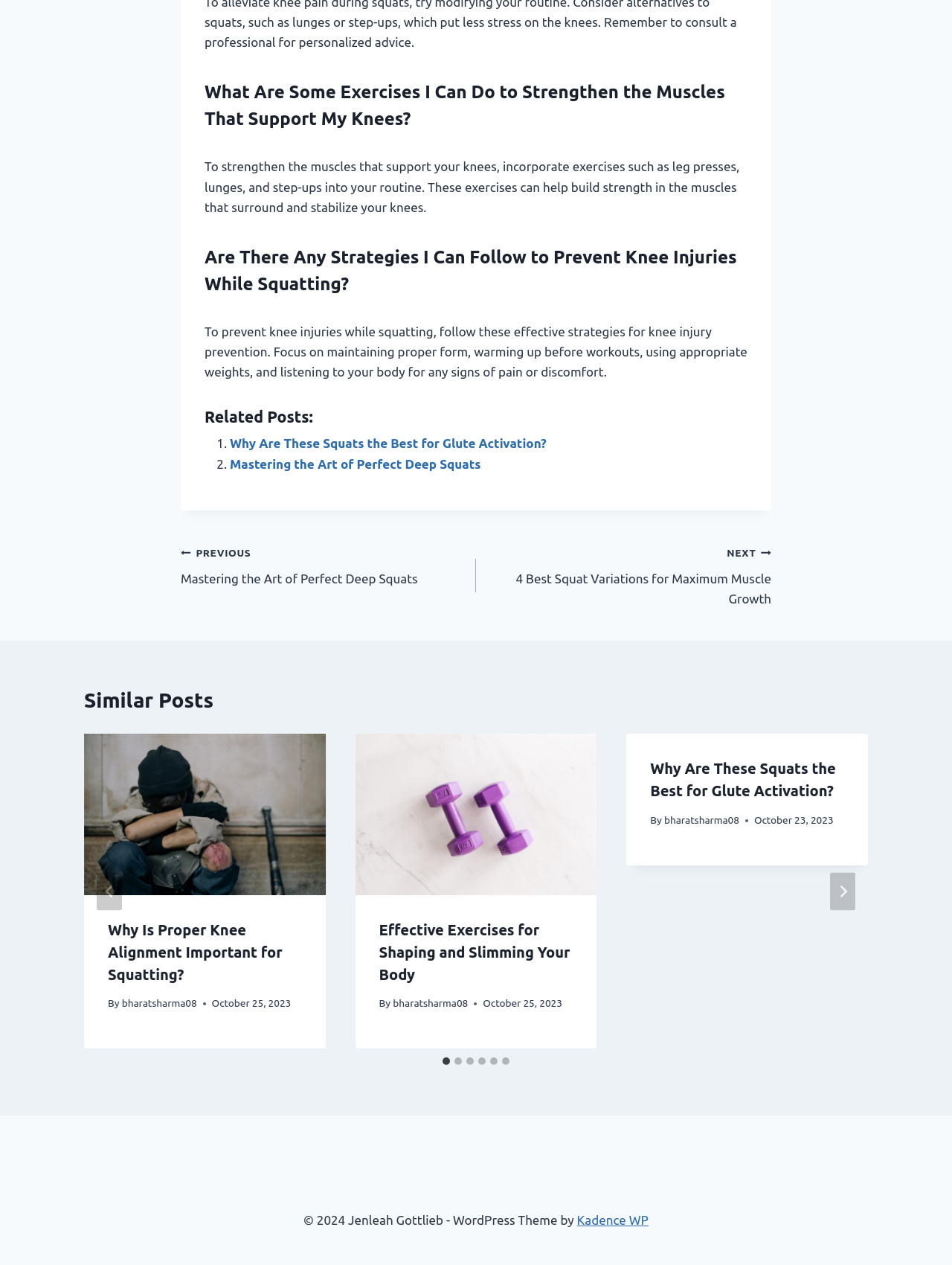Reply to the question below using a single word or brief phrase:
What is the date of the article 'Effective Exercises for Shaping and Slimming Your Body'?

October 25, 2023